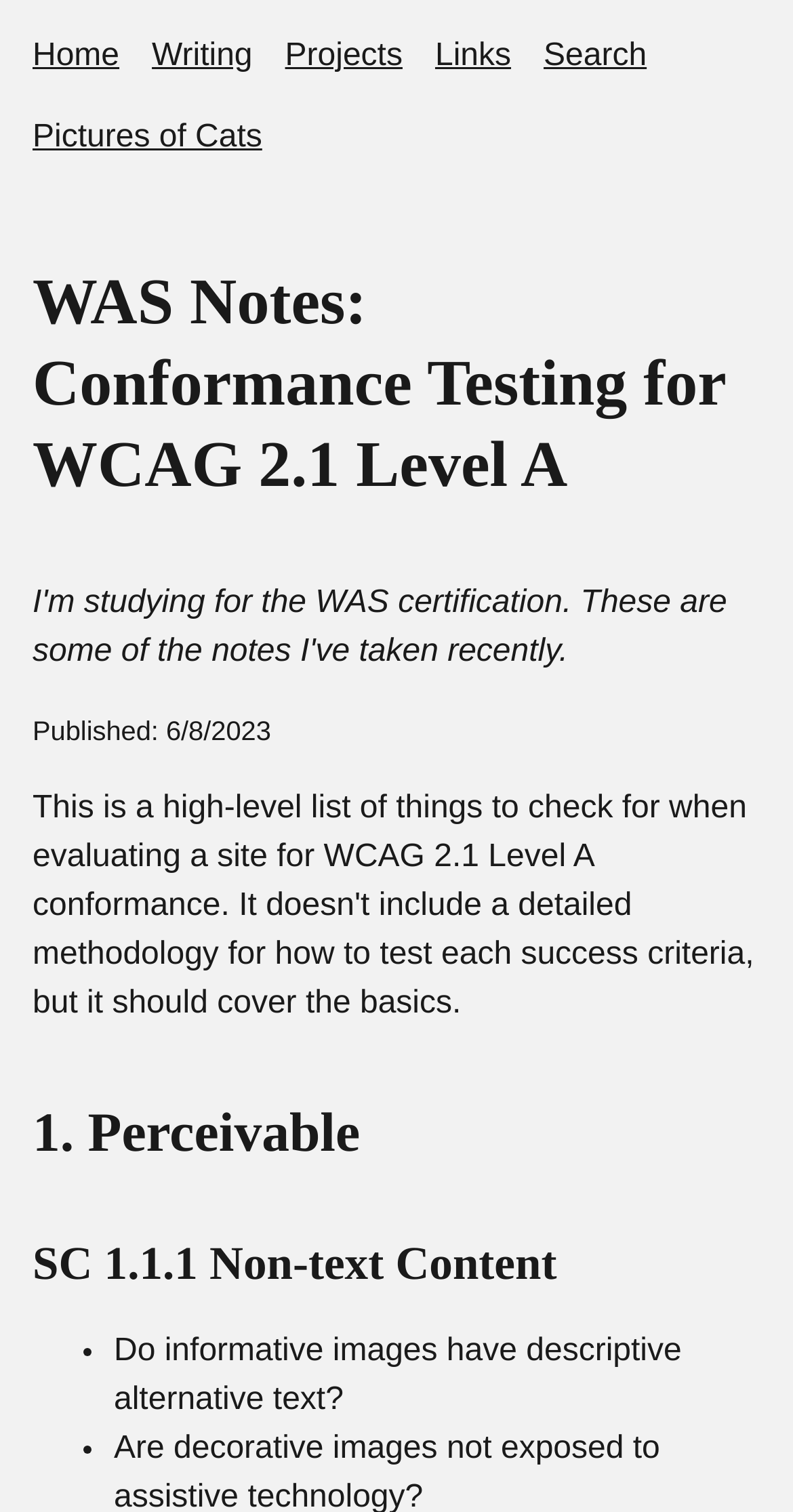How many perceivable guidelines are listed?
Answer the question in as much detail as possible.

I found the heading '1. Perceivable' and a link '1. Perceivable' under it, which suggests that there is only 1 perceivable guideline listed.